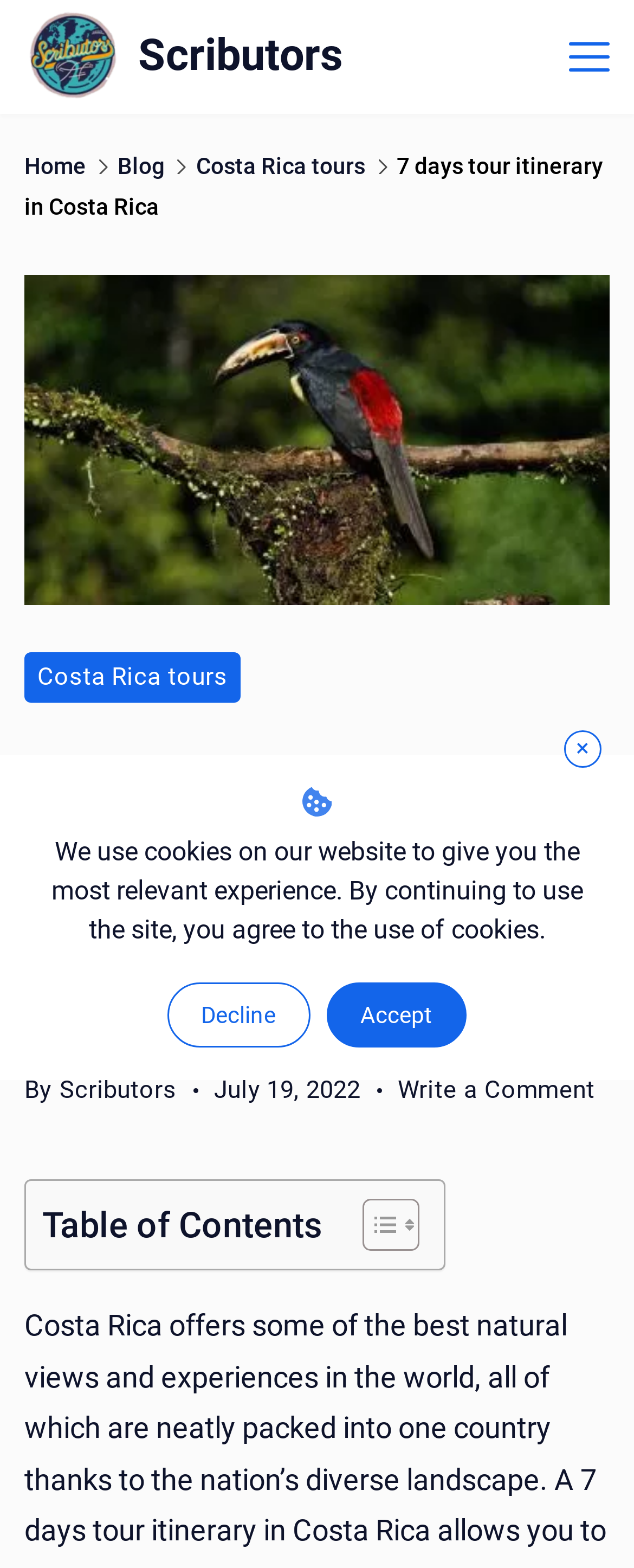Refer to the screenshot and give an in-depth answer to this question: How many menu items are there?

There are four menu items: 'Home', 'Blog', 'Costa Rica tours', and the current page '7 days tour itinerary in Costa Rica'.